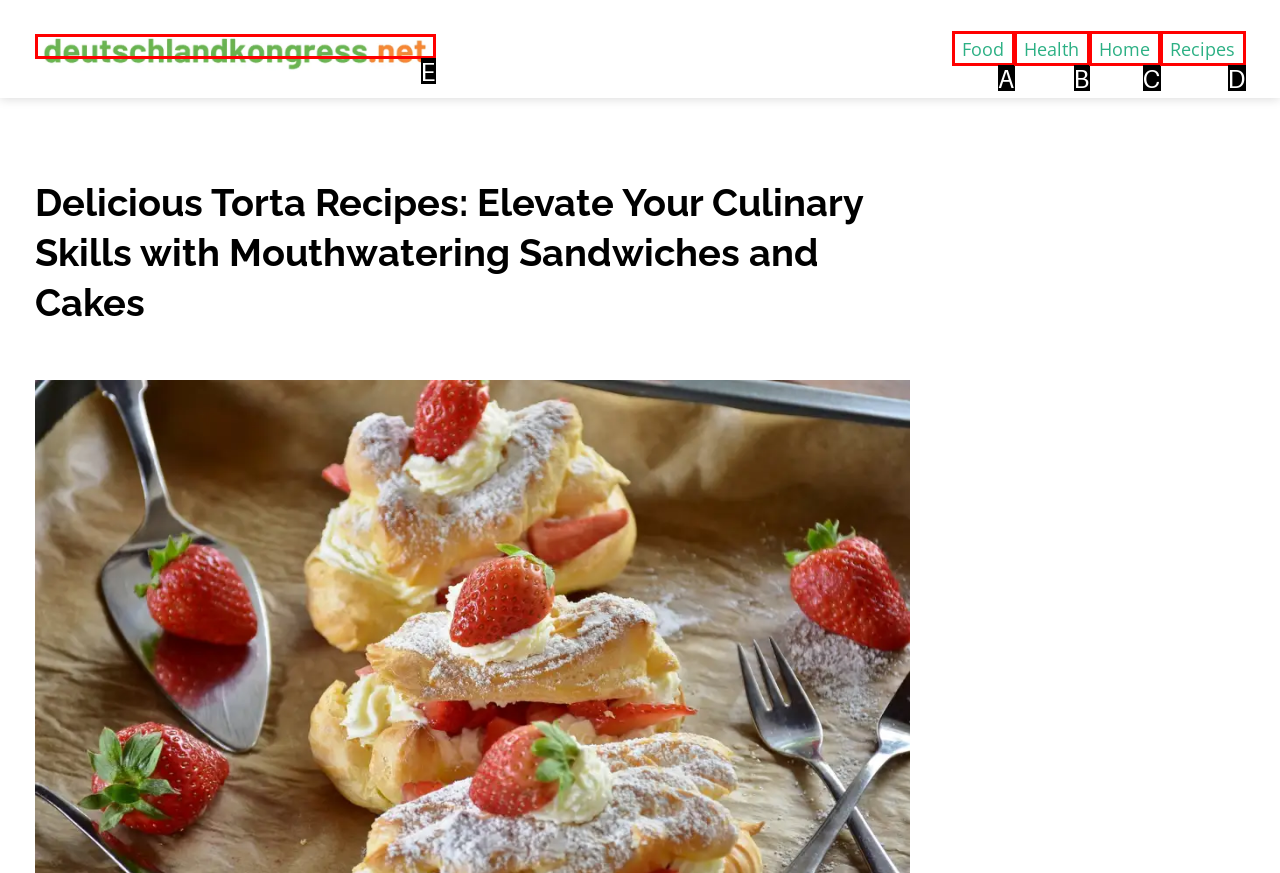Select the appropriate option that fits: Recipes
Reply with the letter of the correct choice.

D